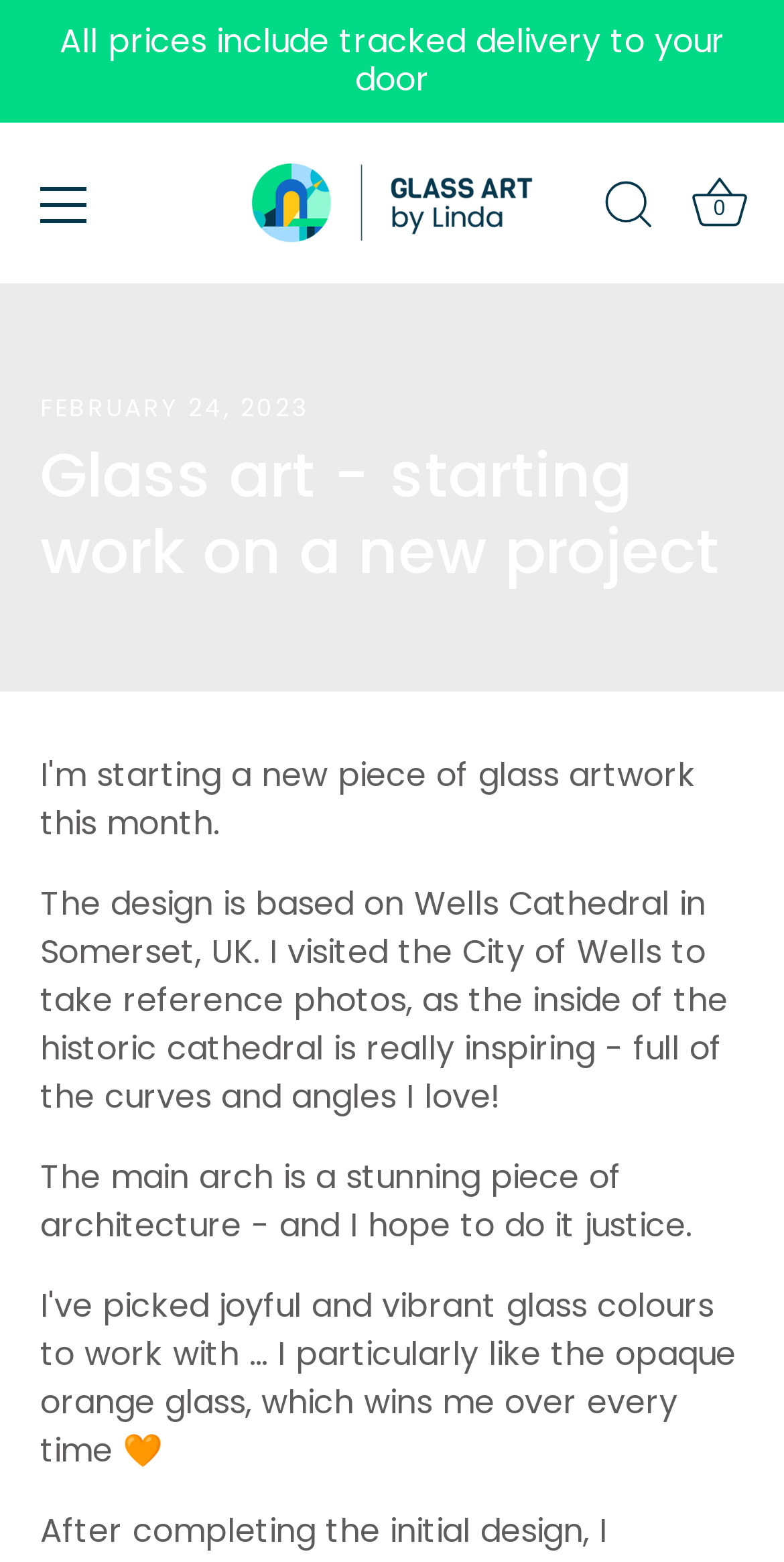Respond with a single word or short phrase to the following question: 
What is the artist's inspiration for the new project?

Wells Cathedral